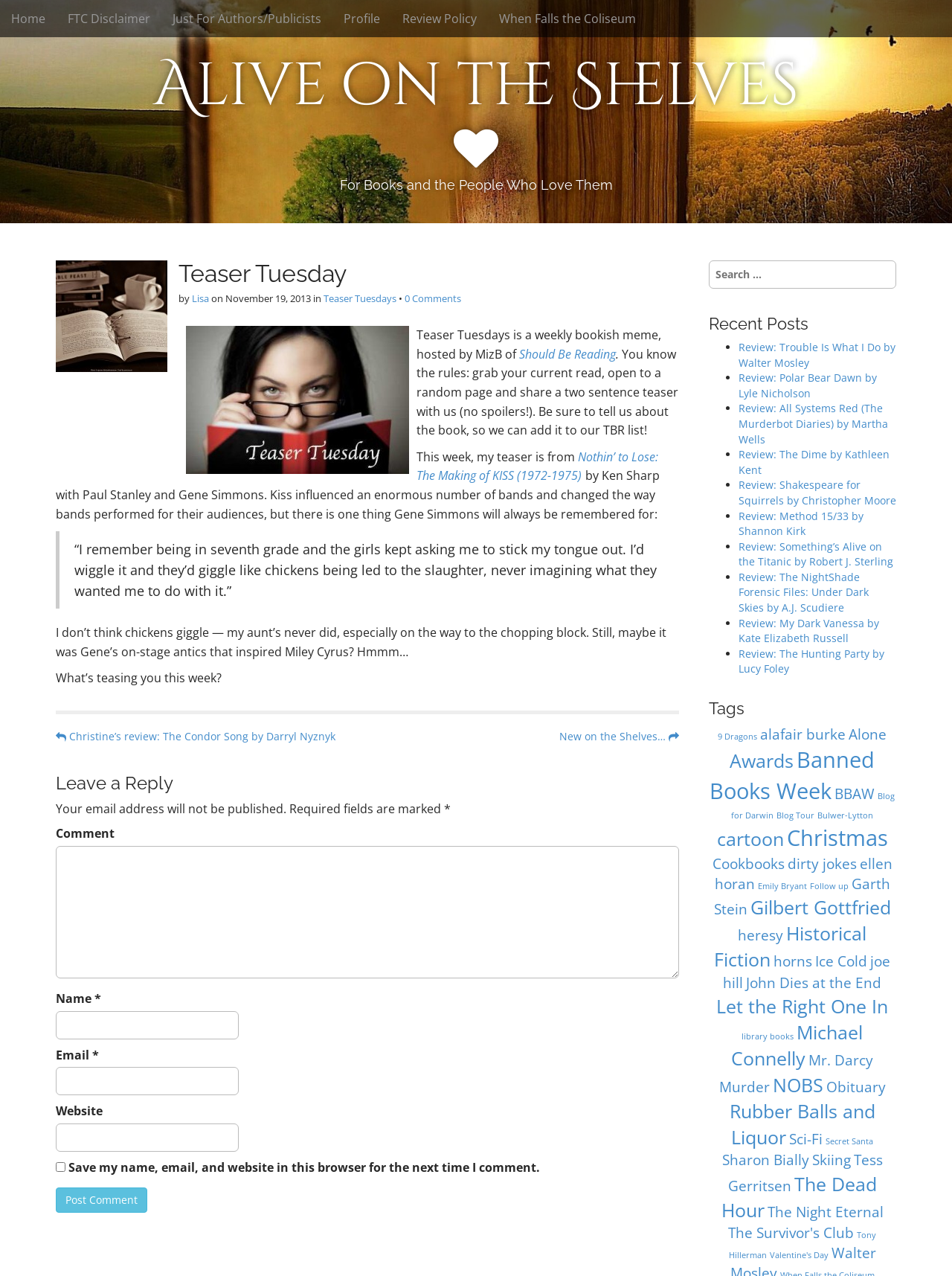Given the element description When Falls the Coliseum, predict the bounding box coordinates for the UI element in the webpage screenshot. The format should be (top-left x, top-left y, bottom-right x, bottom-right y), and the values should be between 0 and 1.

[0.512, 0.0, 0.68, 0.029]